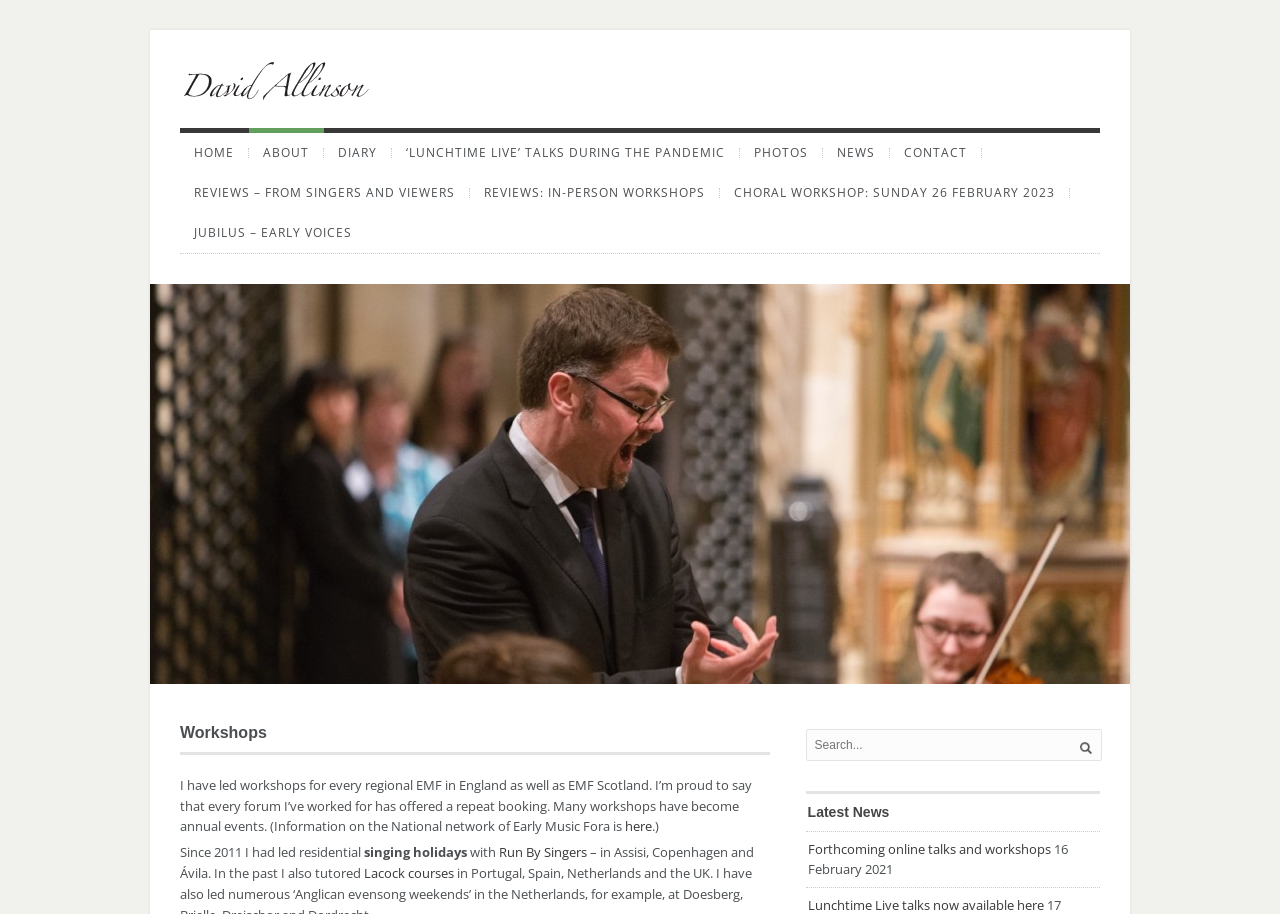Illustrate the webpage's structure and main components comprehensively.

This webpage is about David Allinson, a conductor, singer, musicologist, and workshop leader. At the top of the page, there is a navigation menu with 8 links: HOME, ABOUT, DIARY, 'LUNCHTIME LIVE' TALKS DURING THE PANDEMIC, PHOTOS, NEWS, CONTACT, and REVIEWS – FROM SINGERS AND VIEWERS. Below the navigation menu, there is a section with 3 more links: REVIEWS: IN-PERSON WORKSHOPS, CHORAL WORKSHOP: SUNDAY 26 FEBRUARY 2023, and JUBILUS – EARLY VOICES.

On the left side of the page, there is a large image, likely a photo of David Allinson, credited to Jason Dodd. To the right of the image, there is a heading "Workshops" followed by a paragraph of text describing David's experience leading workshops for various regional EMF (Early Music Fora) in England and Scotland. The text also mentions that he has led residential singing holidays in Assisi, Copenhagen, and Ávila.

Below the paragraph, there is a link to "Run By Singers" and another link to "Lacock courses". Further down, there is a search bar with a textbox and a button. To the right of the search bar, there is a heading "Latest News" followed by a link to "Forthcoming online talks and workshops" and a date "16 February 2021".